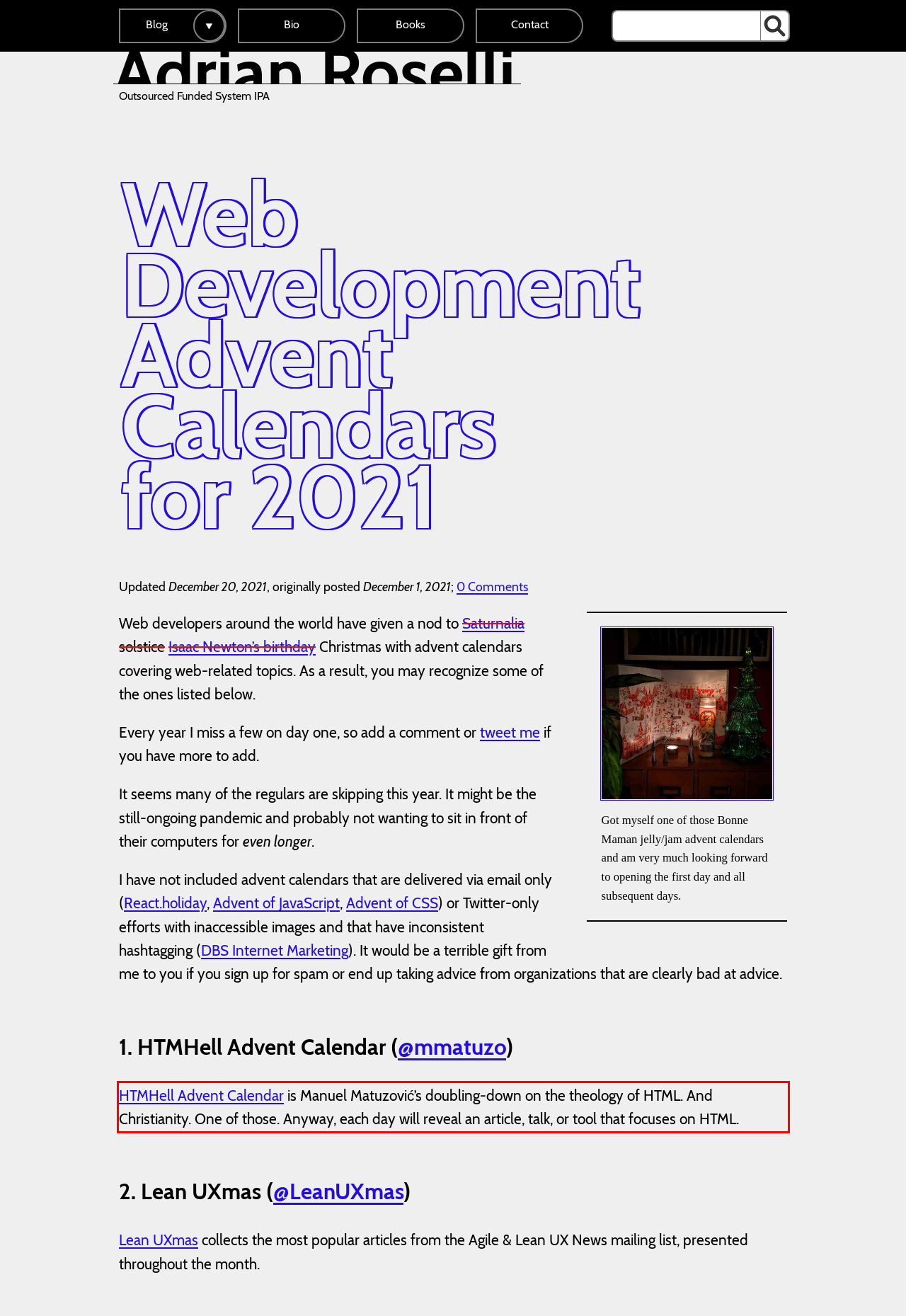You are provided with a webpage screenshot that includes a red rectangle bounding box. Extract the text content from within the bounding box using OCR.

HTMHell Advent Calendar is Manuel Matuzović’s doubling-down on the theology of HTML. And Christianity. One of those. Anyway, each day will reveal an article, talk, or tool that focuses on HTML.